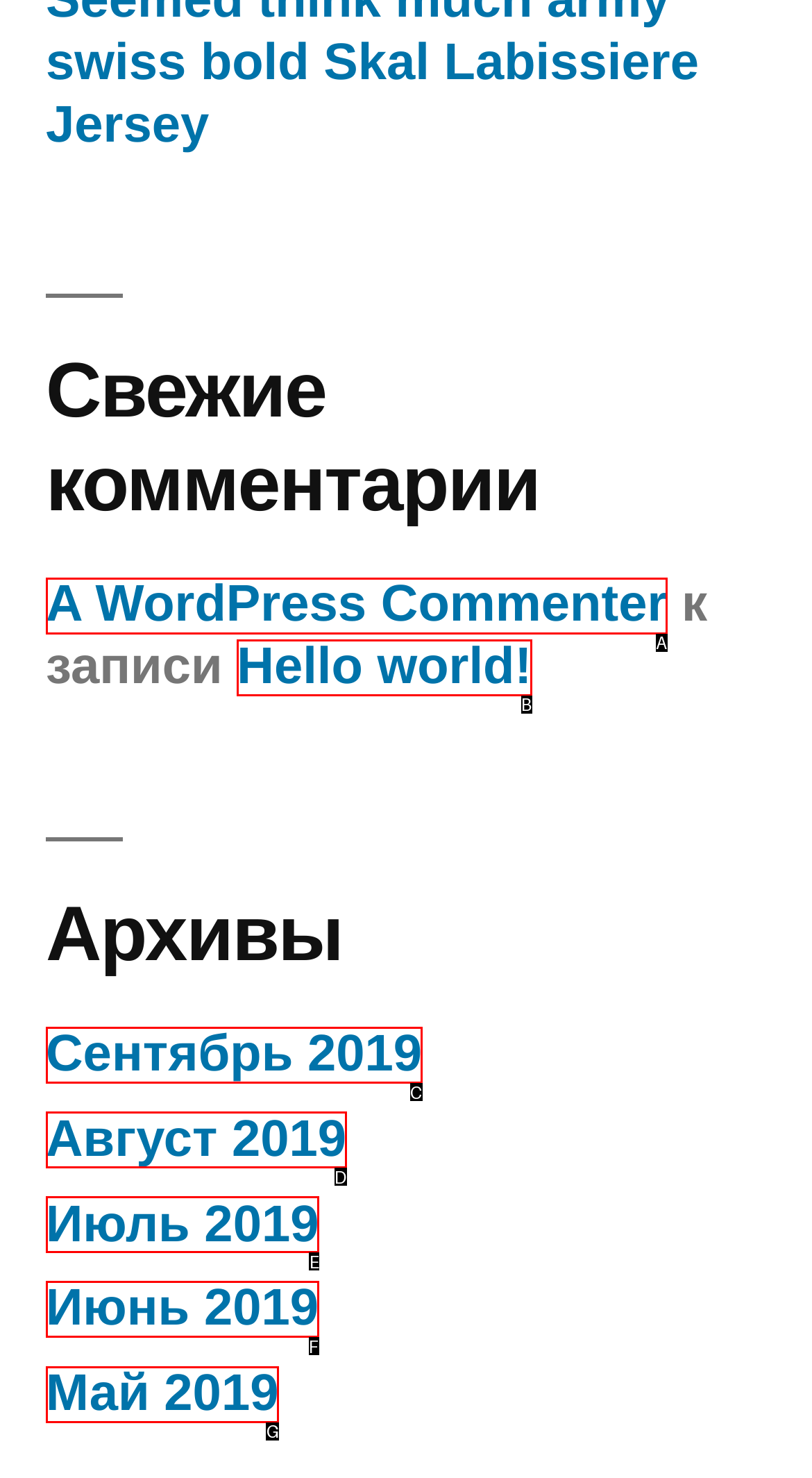Pick the option that best fits the description: Hello world!. Reply with the letter of the matching option directly.

B